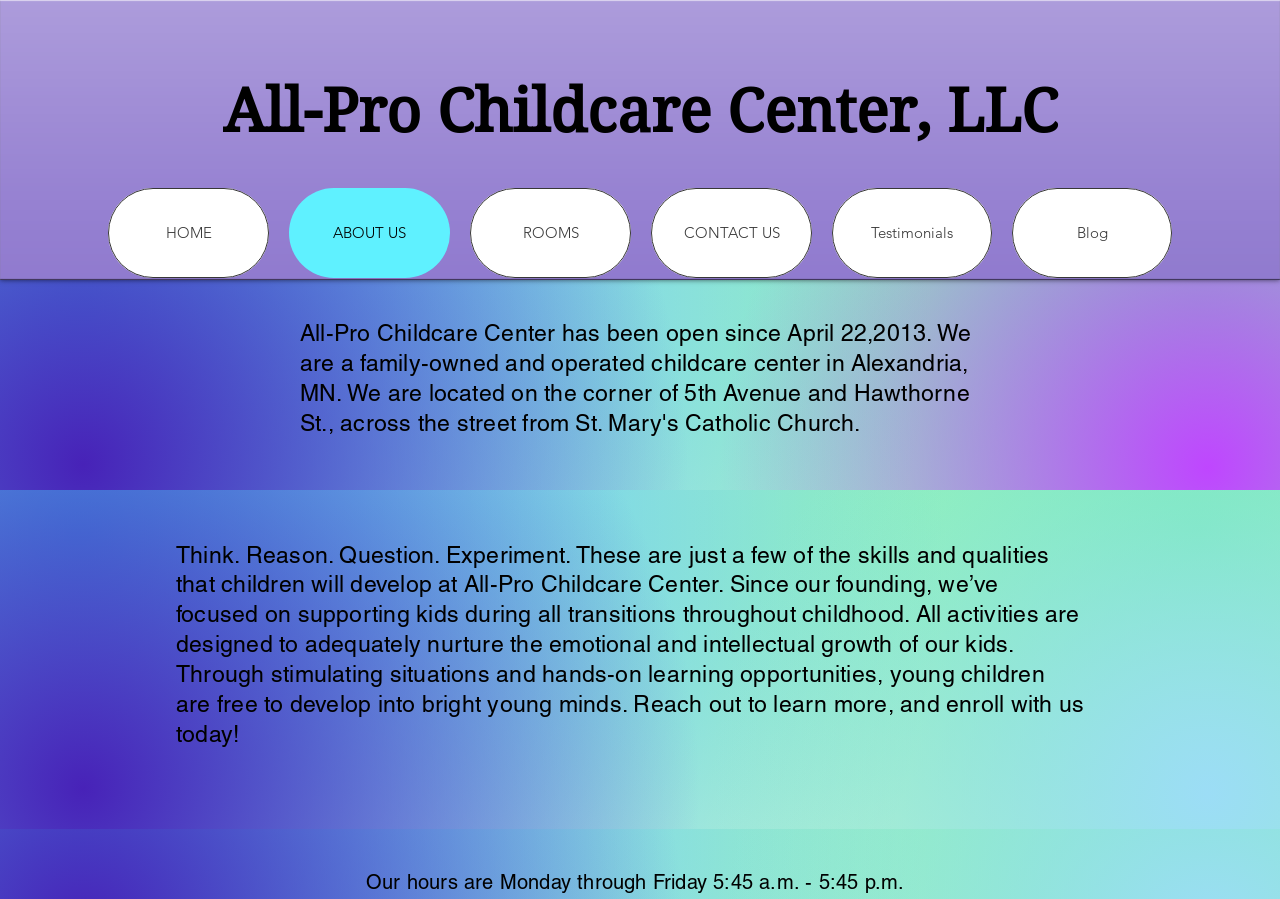Using a single word or phrase, answer the following question: 
What can children develop at this childcare center?

Skills and qualities